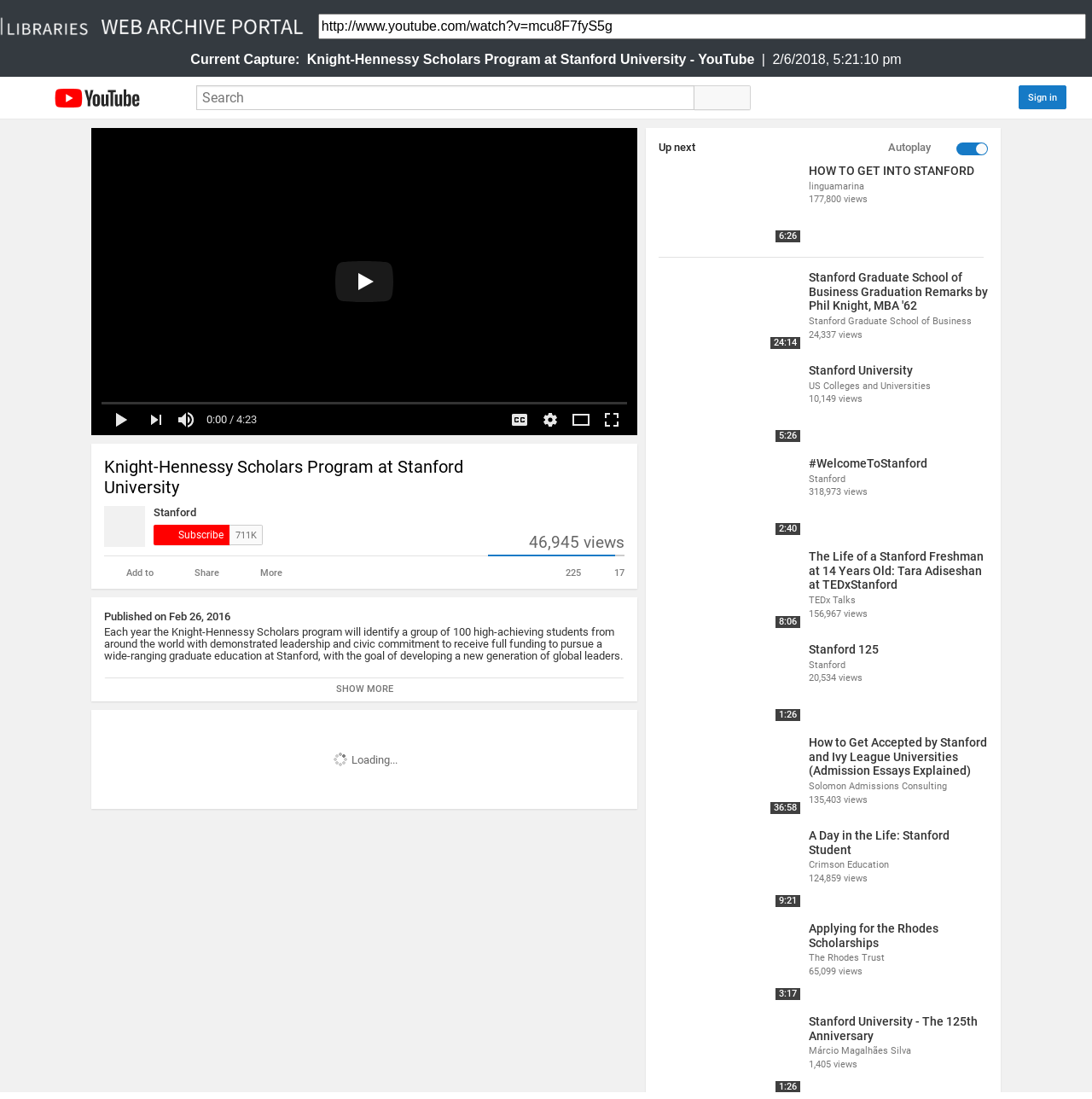What is the date and time of the capture?
Answer the question with as much detail as possible.

I found the date and time by looking at the static text element that contains the capture information, which is located next to the video title.